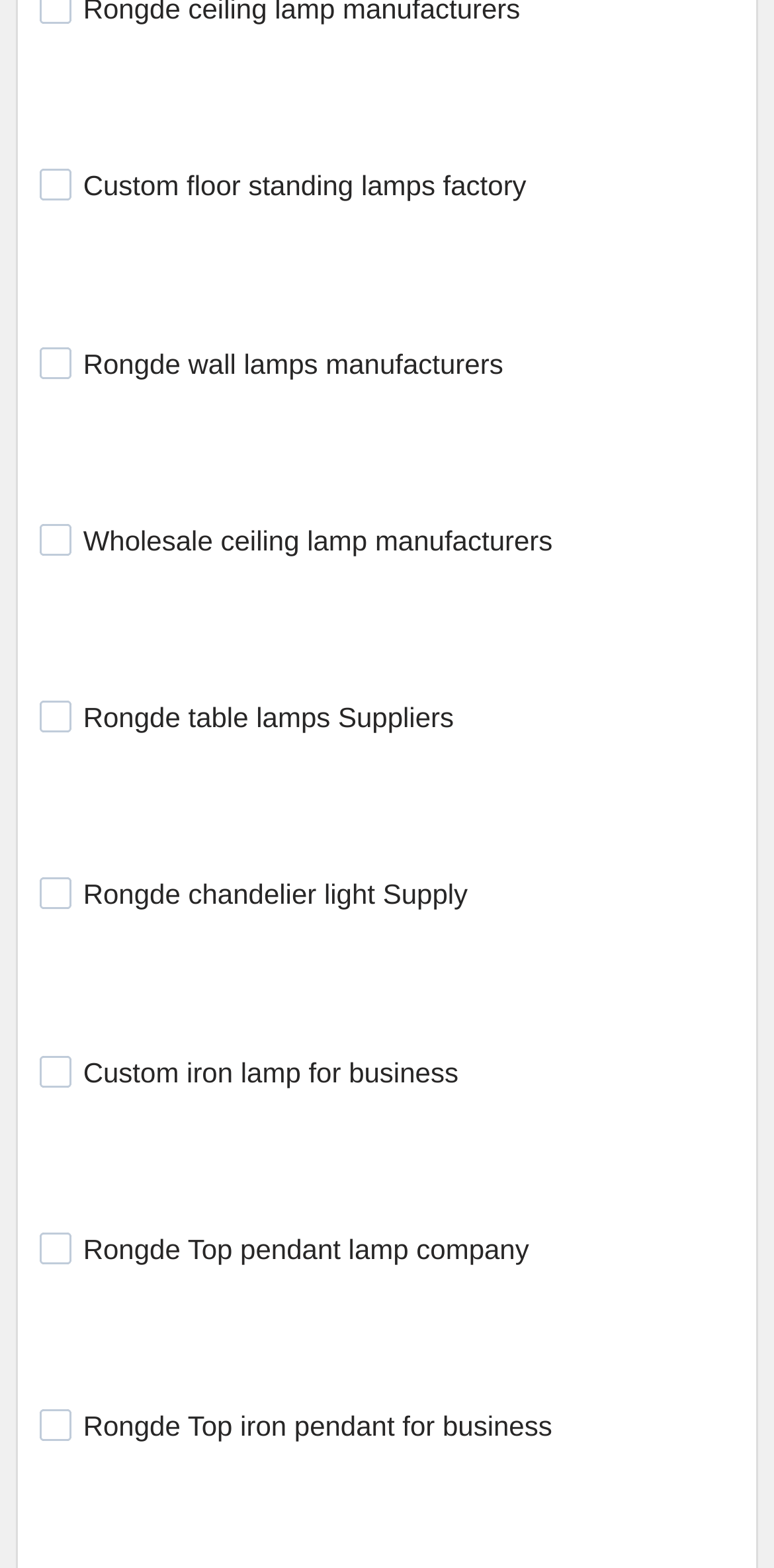Show the bounding box coordinates of the region that should be clicked to follow the instruction: "Check the checkbox next to Rongde chandelier light Supply."

[0.051, 0.56, 0.092, 0.58]